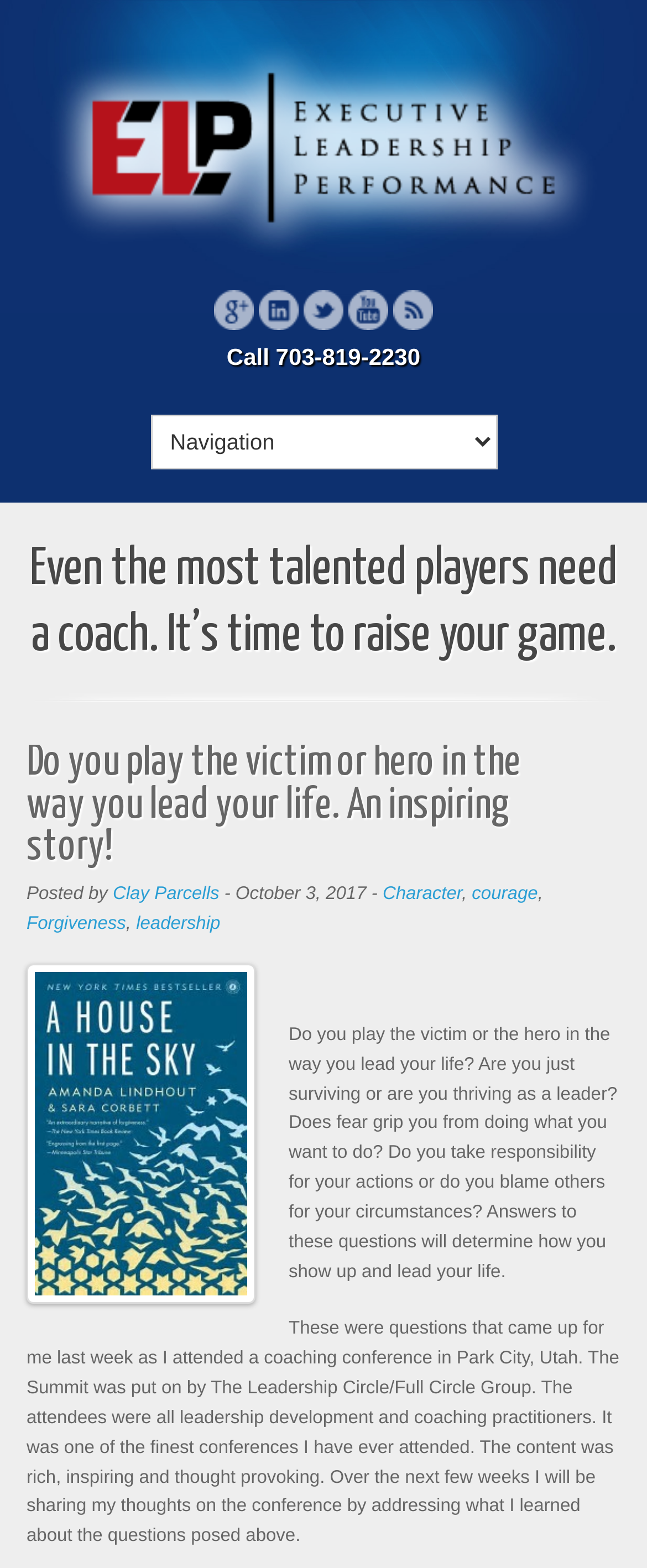Predict the bounding box coordinates of the UI element that matches this description: "Clay Parcells". The coordinates should be in the format [left, top, right, bottom] with each value between 0 and 1.

[0.174, 0.564, 0.339, 0.576]